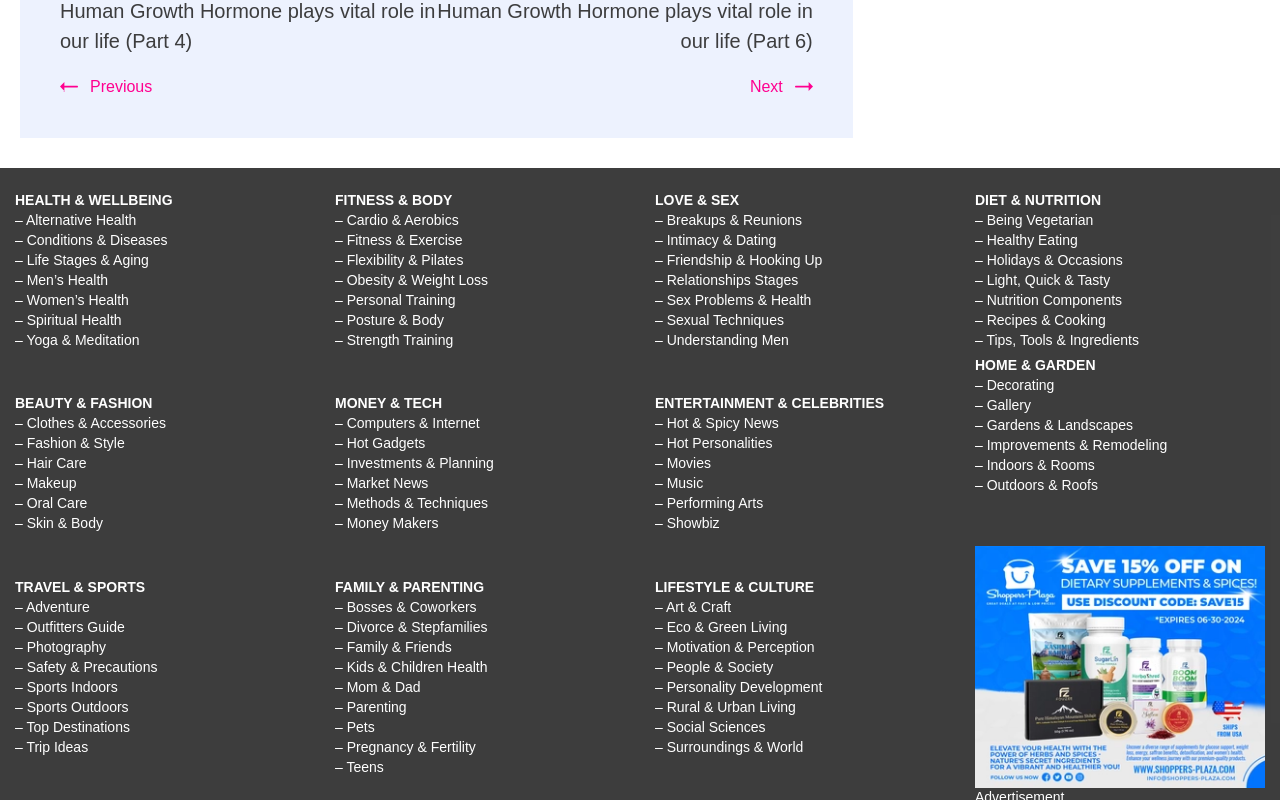What is the position of 'Next' link?
Using the details from the image, give an elaborate explanation to answer the question.

According to the bounding box coordinates, the 'Next' link has a y1 value of 0.098, which indicates it is located at the bottom of the webpage, and an x2 value of 0.635, which indicates it is located at the right side of the webpage.